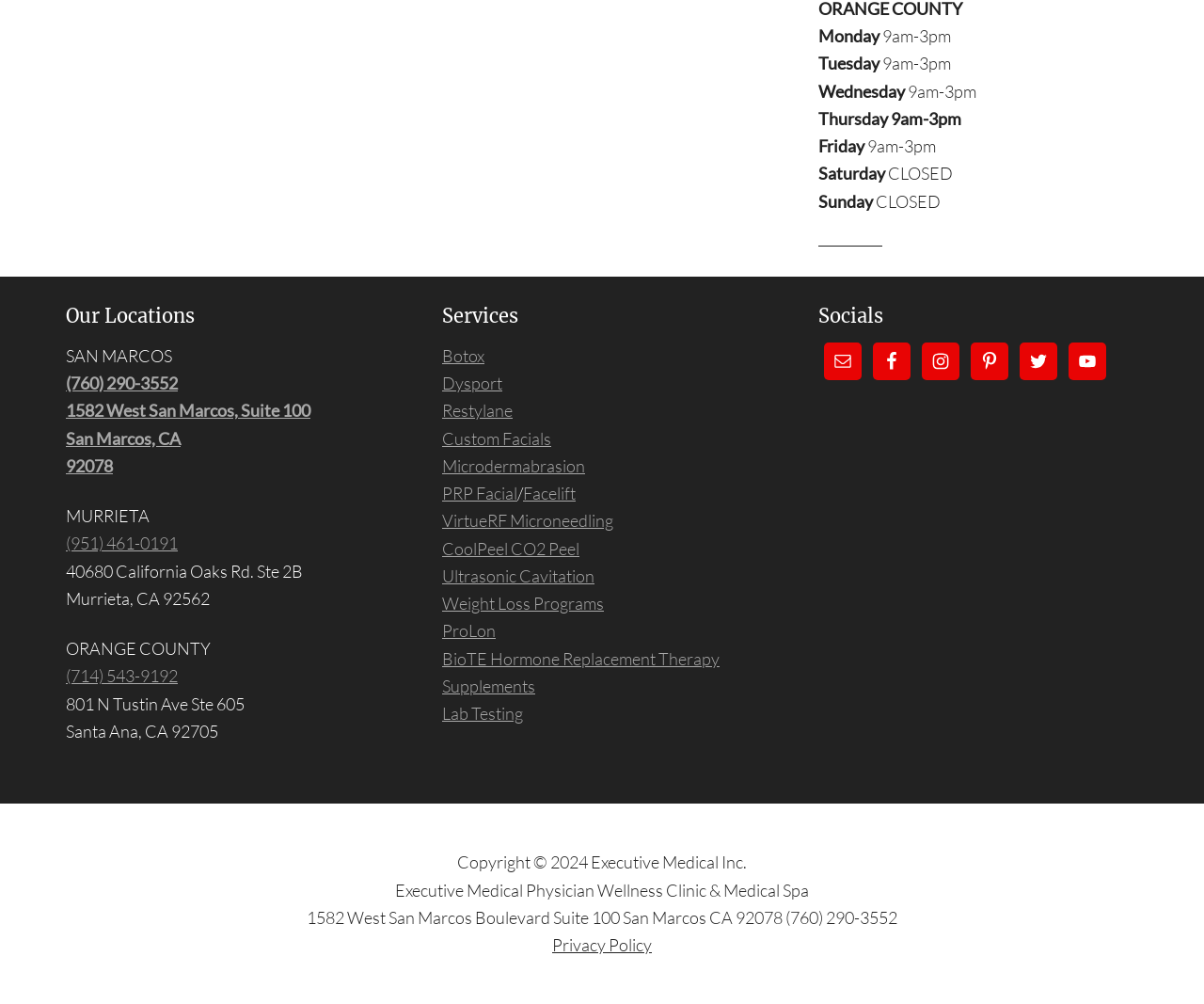What services does the clinic offer?
Please provide a comprehensive answer based on the details in the screenshot.

The clinic offers various services, which can be found in the section labeled 'Services'. This section lists several services, including Botox, Dysport, Restylane, and more.